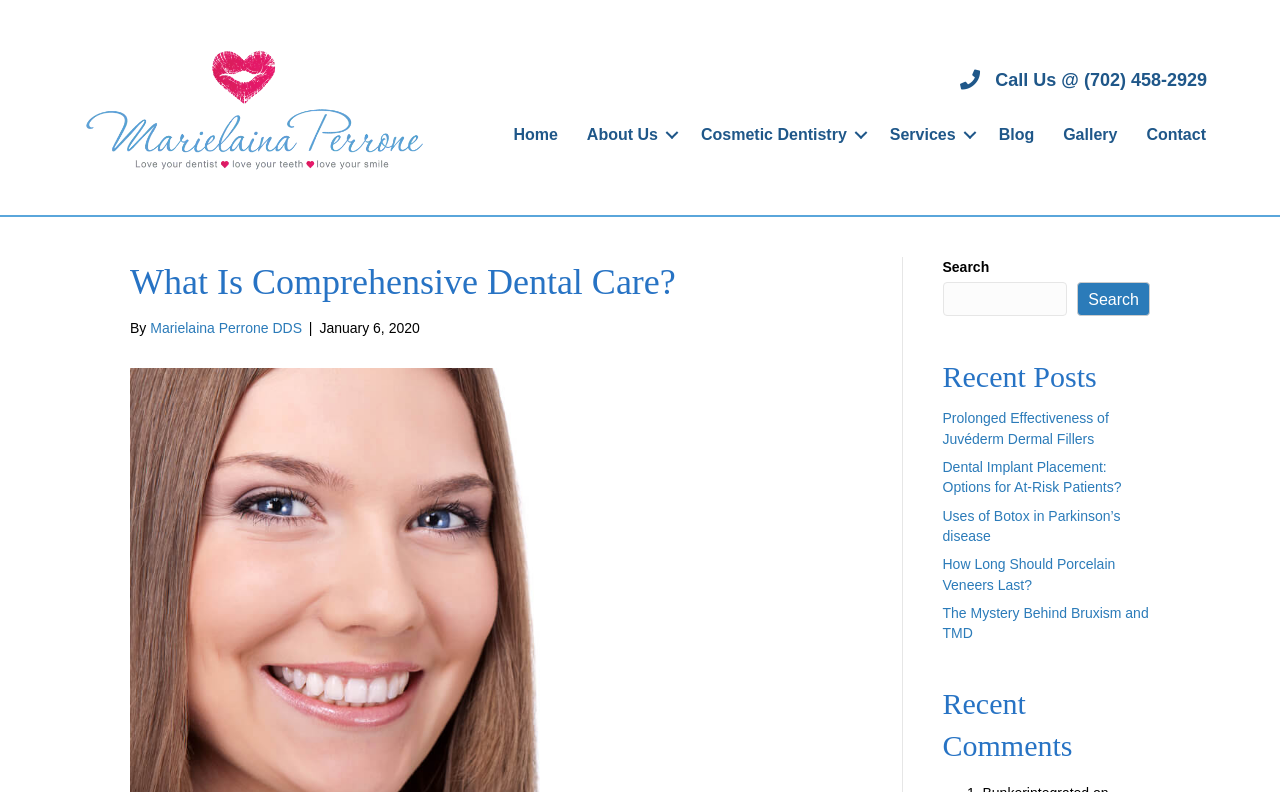Create an in-depth description of the webpage, covering main sections.

The webpage is about Marielaina Perrone DDS, a cosmetic dentist in Las Vegas, offering comprehensive dental care. At the top left, there is a logo of Marielaina Perrone DDS, which is also a link. To the right of the logo, there is a call-to-action link to call the dentist's office. Below the logo, there is a navigation menu with links to various sections of the website, including Home, About Us, Cosmetic Dentistry, Services, Blog, Gallery, and Contact.

The main content of the webpage is divided into two sections. On the left, there is a header section with a heading "What Is Comprehensive Dental Care?" followed by the author's name, Marielaina Perrone DDS, and the date January 6, 2020. On the right, there is a complementary section with a search bar and a list of recent posts, including links to articles about dental care and cosmetic dentistry.

The recent posts section is headed by a heading "Recent Posts" and lists five articles with links to each article. Below the recent posts section, there is another heading "Recent Comments", but it does not list any comments. At the top right, there is a search box with a button to search the website.